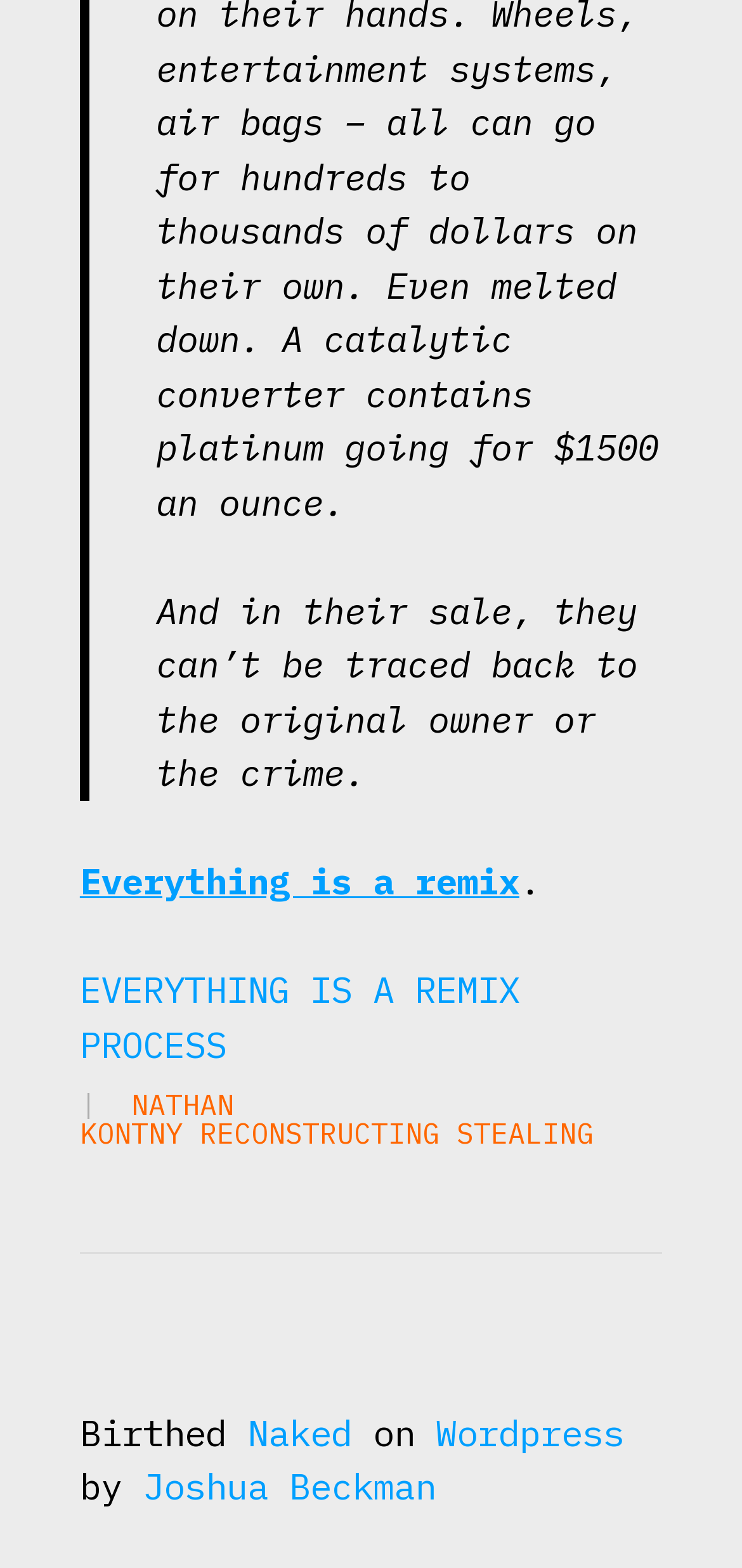How many links are on the webpage?
Refer to the image and provide a concise answer in one word or phrase.

6